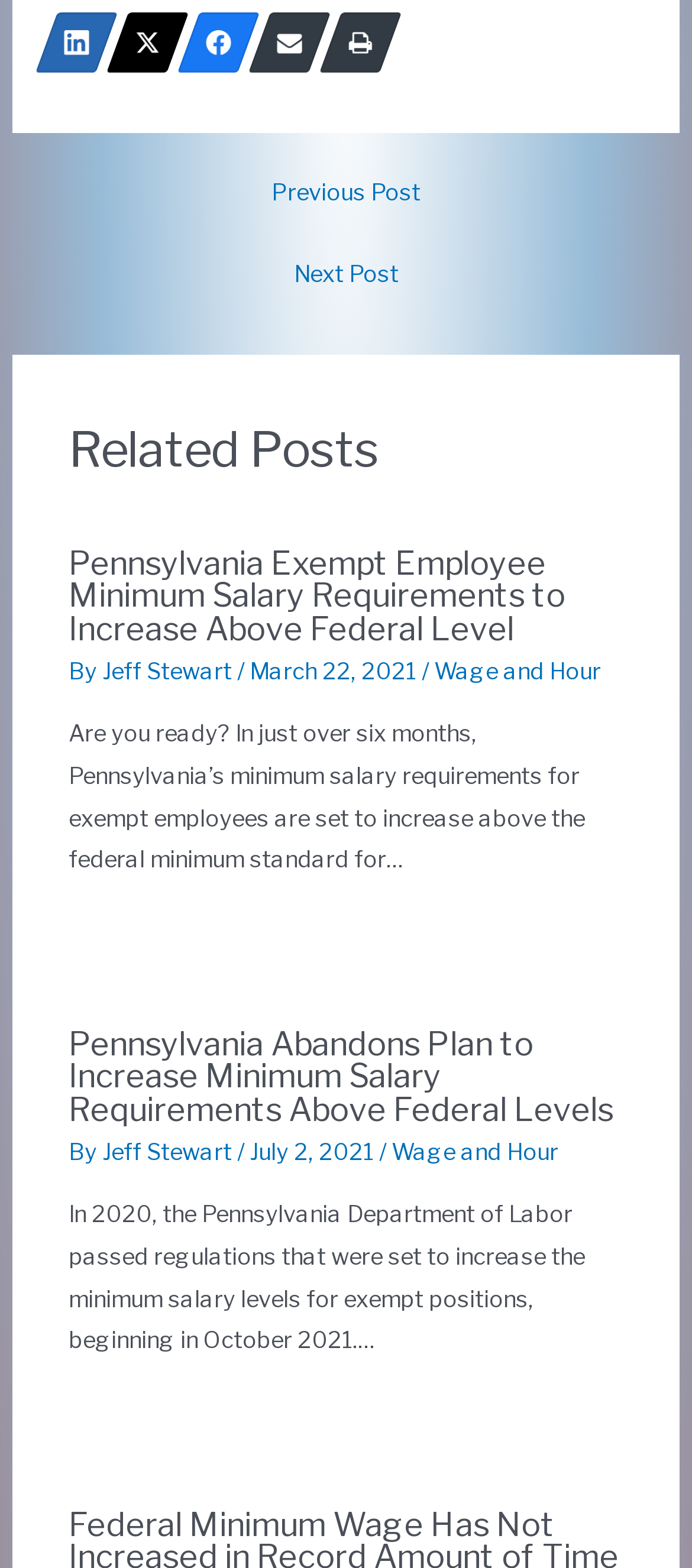Using floating point numbers between 0 and 1, provide the bounding box coordinates in the format (top-left x, top-left y, bottom-right x, bottom-right y). Locate the UI element described here: aria-label="Email"

[0.358, 0.008, 0.477, 0.046]